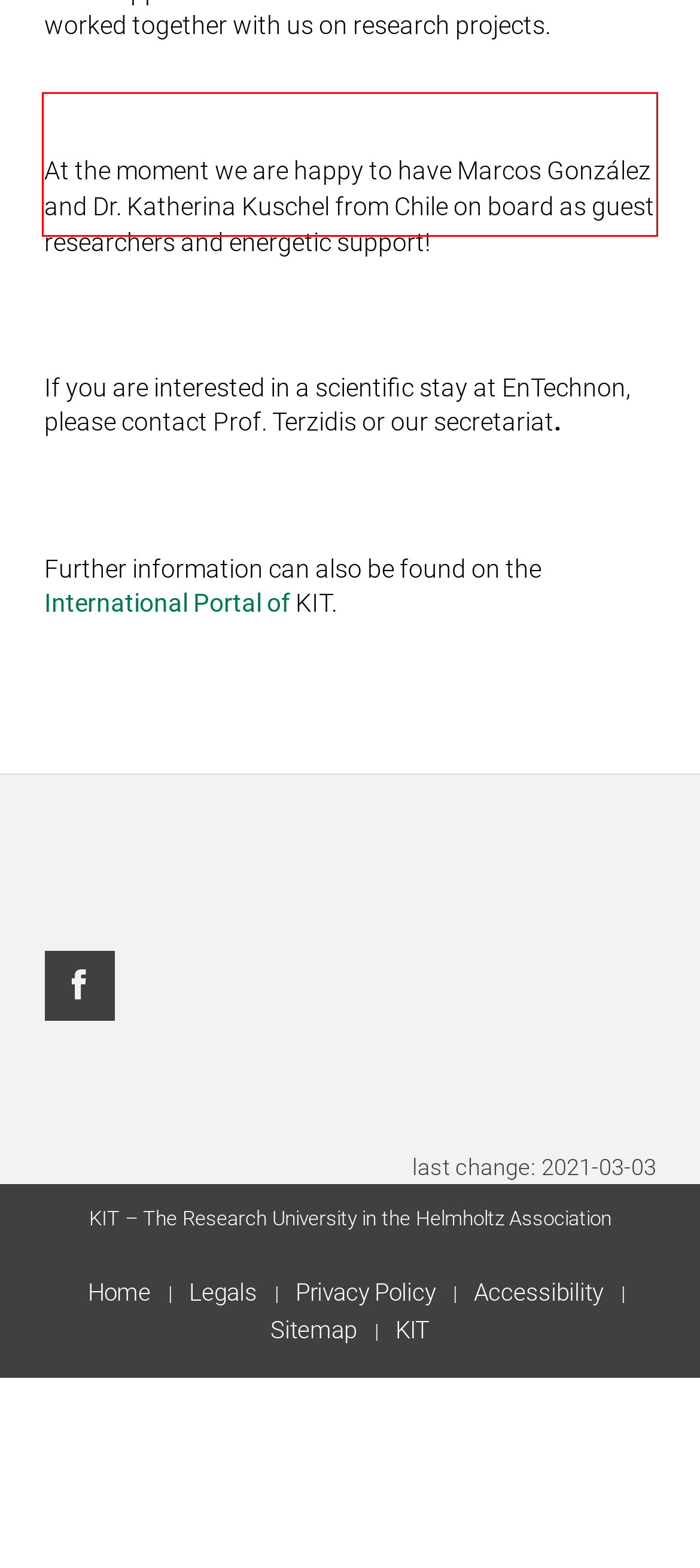Within the screenshot of the webpage, locate the red bounding box and use OCR to identify and provide the text content inside it.

At EnTechnon, we have already welcomed guests from various countries (China, Spain, Canada, etc.) who have supported us for several weeks or months and worked together with us on research projects.